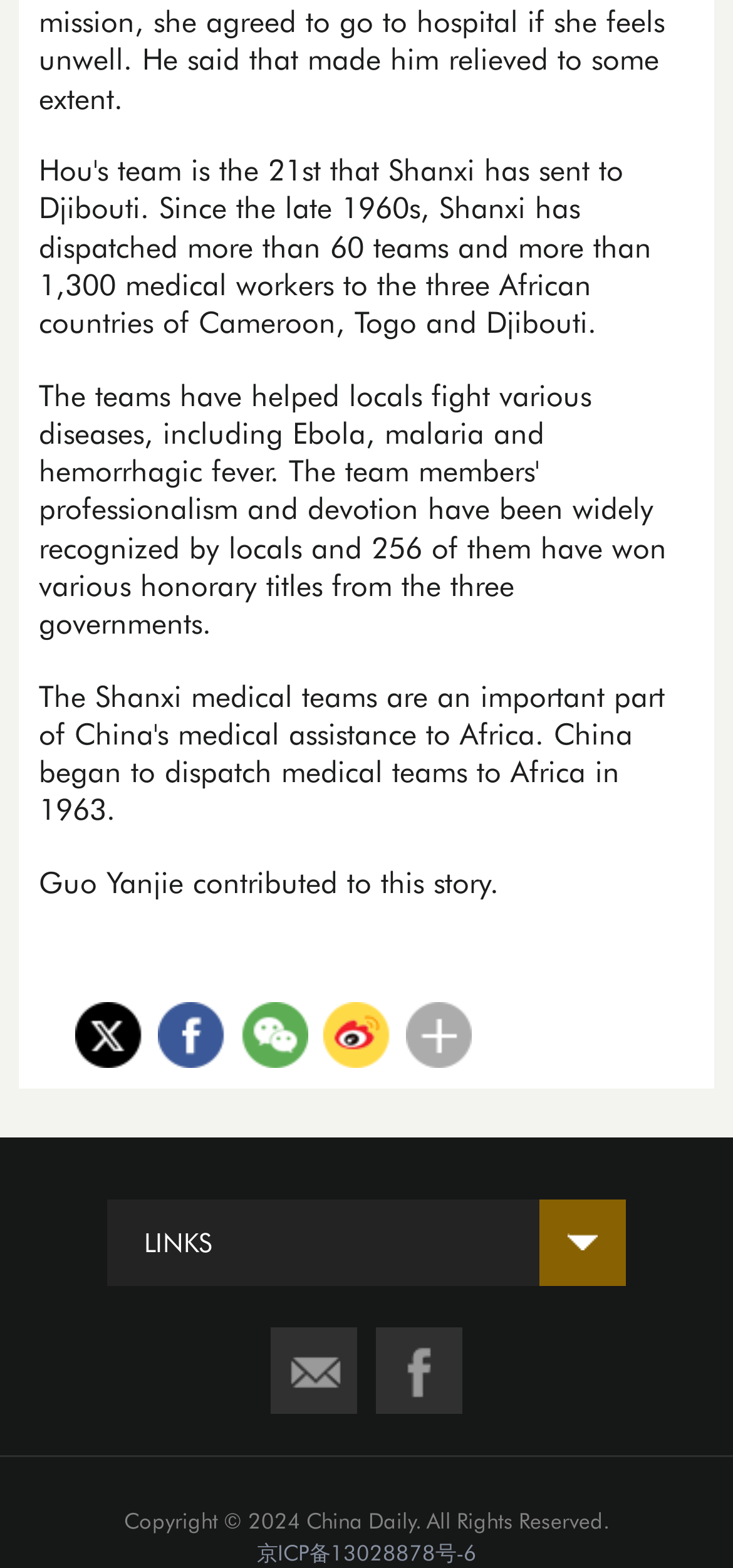What is the emphasis text?
Please answer the question with as much detail as possible using the screenshot.

The emphasis text is 'LINKS', which is a static text element with the bounding box coordinates [0.197, 0.783, 0.289, 0.802], nested inside an emphasis element with the bounding box coordinates [0.145, 0.765, 0.711, 0.82].